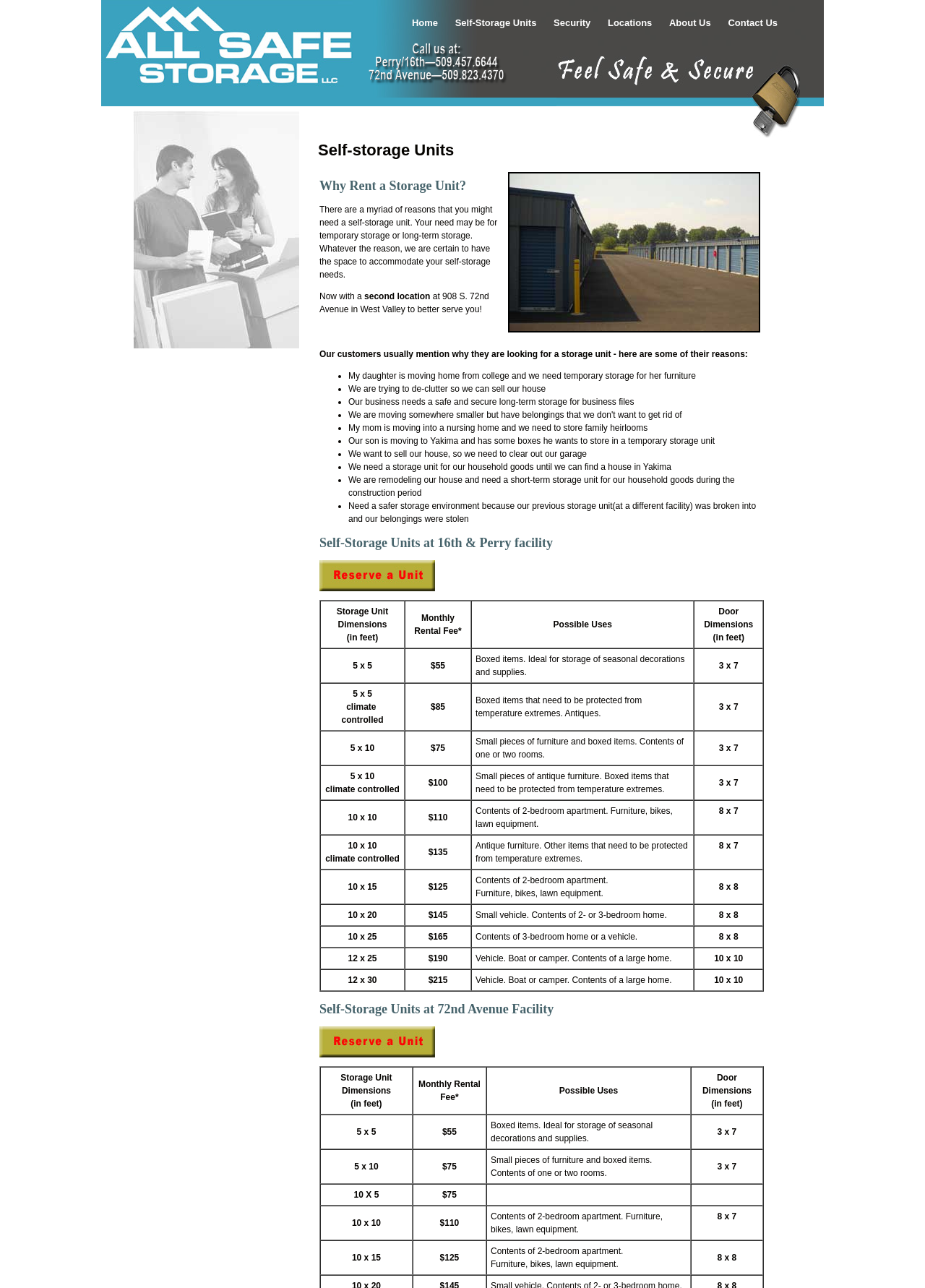What type of units are offered by All Safe Storage?
Can you give a detailed and elaborate answer to the question?

Based on the webpage content, specifically the heading 'Self-Storage Units' and the table showing different unit dimensions and prices, it can be inferred that All Safe Storage offers self-storage units.